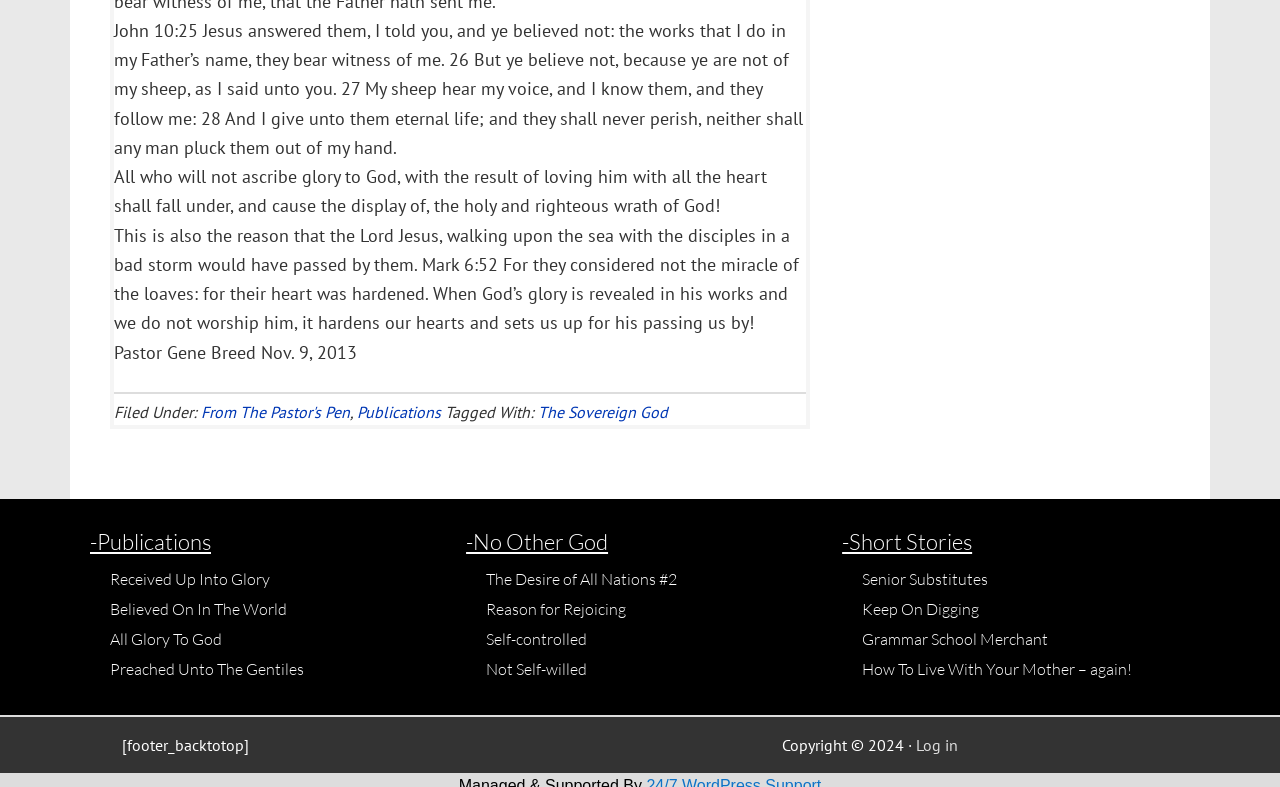Could you specify the bounding box coordinates for the clickable section to complete the following instruction: "Click on 'Log in'"?

[0.716, 0.934, 0.748, 0.959]